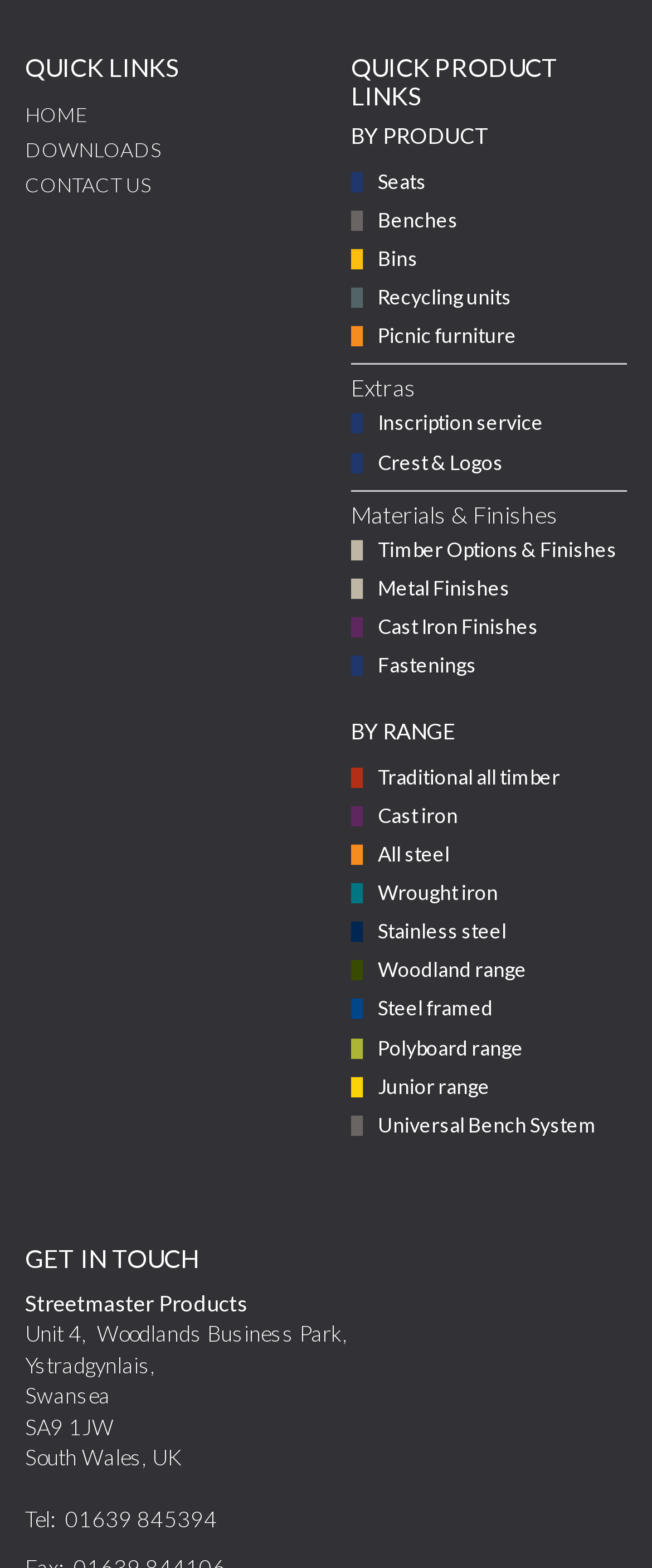Please determine the bounding box coordinates of the section I need to click to accomplish this instruction: "Get in touch with Streetmaster Products".

[0.038, 0.794, 0.962, 0.811]